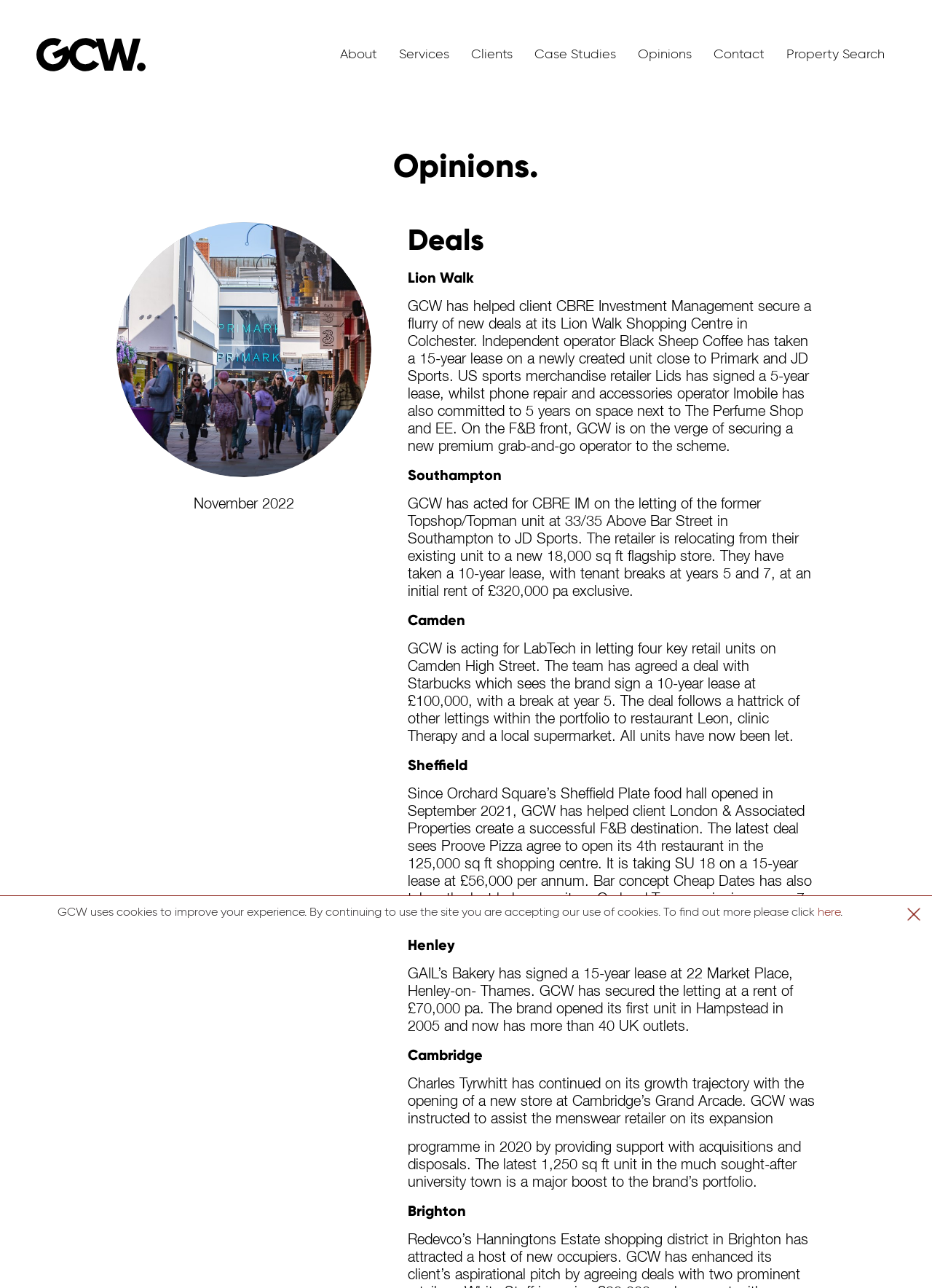Using the element description: "Contact", determine the bounding box coordinates. The coordinates should be in the format [left, top, right, bottom], with values between 0 and 1.

[0.754, 0.028, 0.832, 0.057]